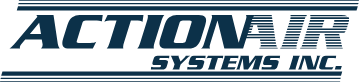Explain the details of the image you are viewing.

The image features the logo of Action Air Systems Inc., prominently displaying the company name in bold, stylized text. The design emphasizes a modern and professional aesthetic, reflecting the company's focus on HVAC solutions. With the words "ACTION AIR" prominently featured, the logo conveys a sense of reliability and efficiency, while "SYSTEMS INC." is positioned underneath in a slightly smaller font. This logo is integral to the company's branding, representing its commitment to providing high-quality mechanical systems and services in the heating, ventilation, and air conditioning industry, particularly in commercial and industrial sectors across Connecticut and Rhode Island.